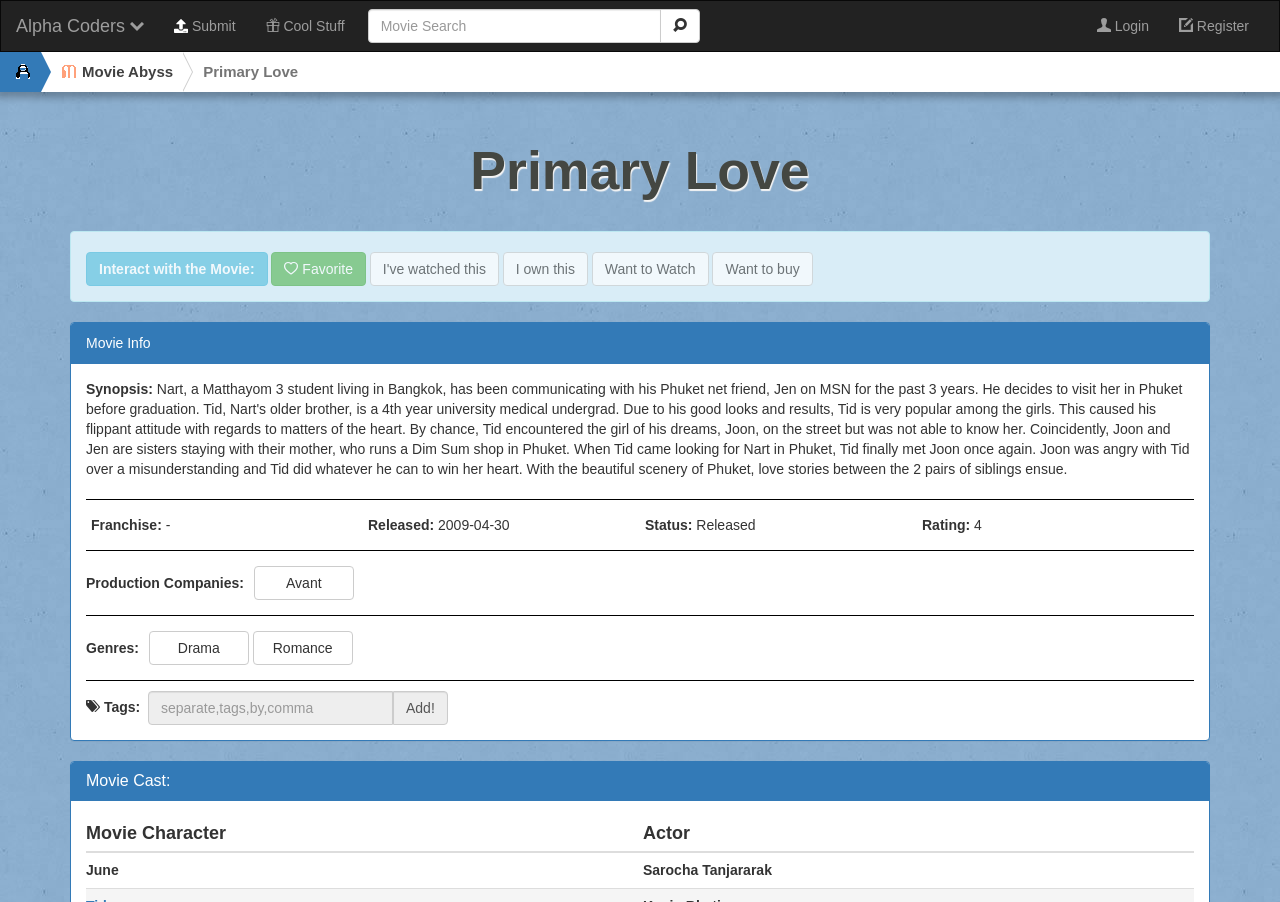Determine the bounding box coordinates of the clickable element to complete this instruction: "Click on the login button". Provide the coordinates in the format of four float numbers between 0 and 1, [left, top, right, bottom].

[0.845, 0.001, 0.909, 0.057]